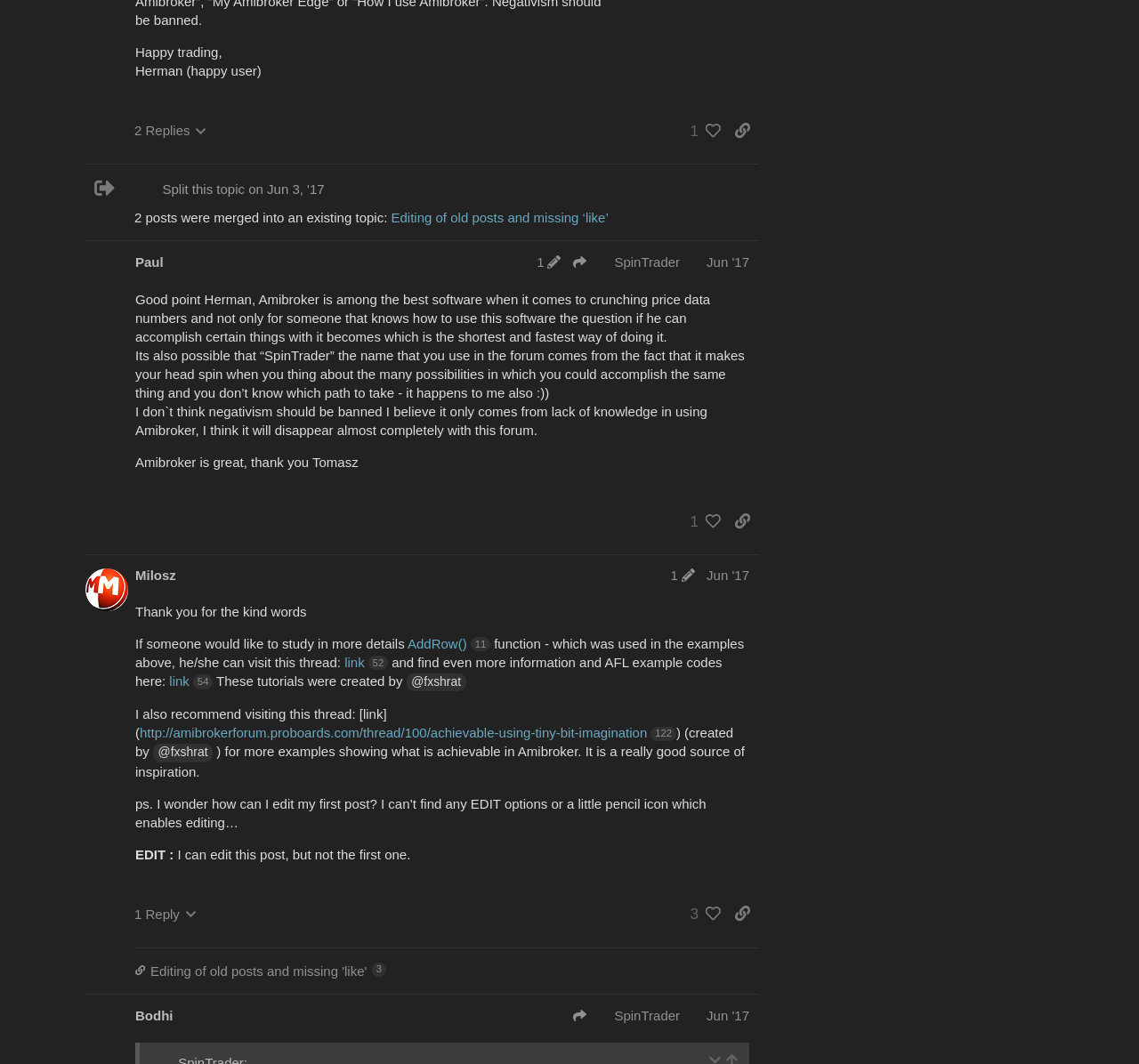Please analyze the image and provide a thorough answer to the question:
What is the date of the topic 'A very newbie questions'

I found the topic 'A very newbie questions' in the table and looked at the corresponding gridcell that says 'Apr 19'.